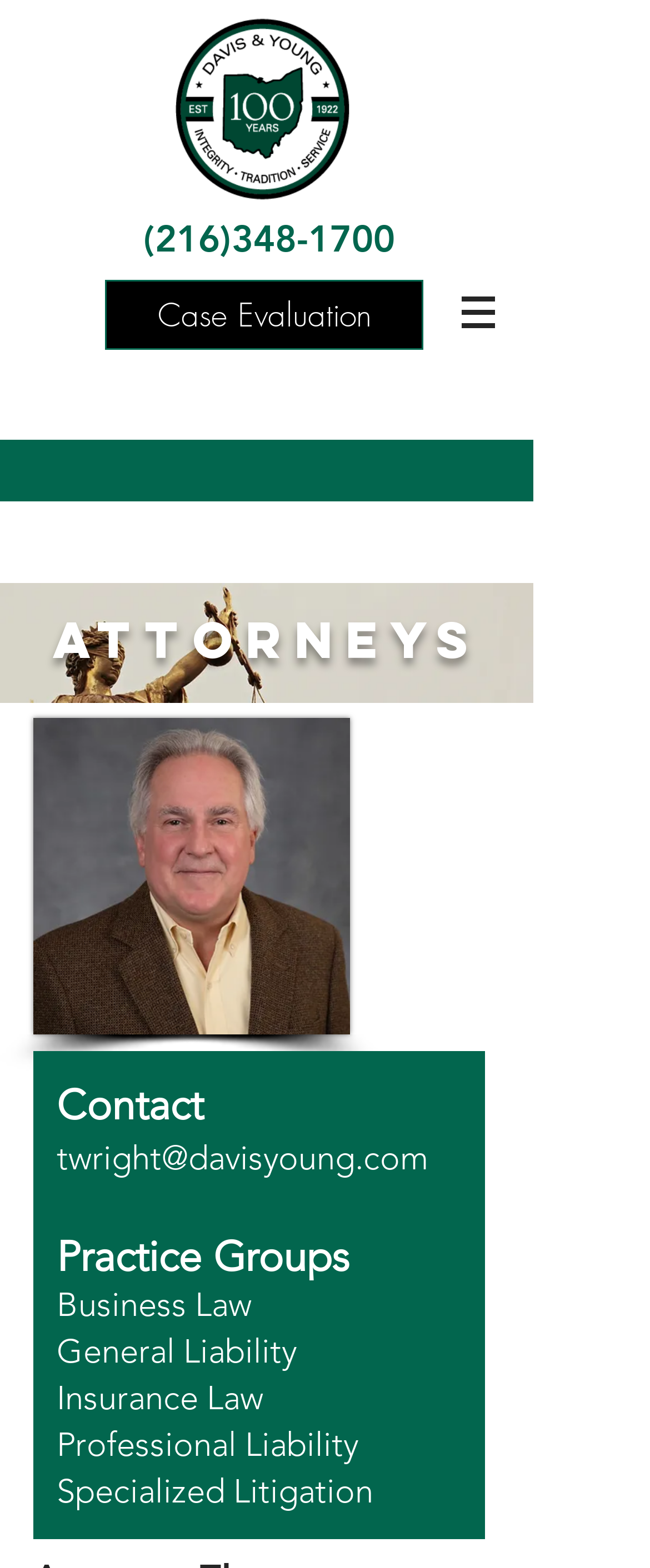Find the bounding box coordinates for the element that must be clicked to complete the instruction: "Call the phone number". The coordinates should be four float numbers between 0 and 1, indicated as [left, top, right, bottom].

[0.205, 0.138, 0.608, 0.167]